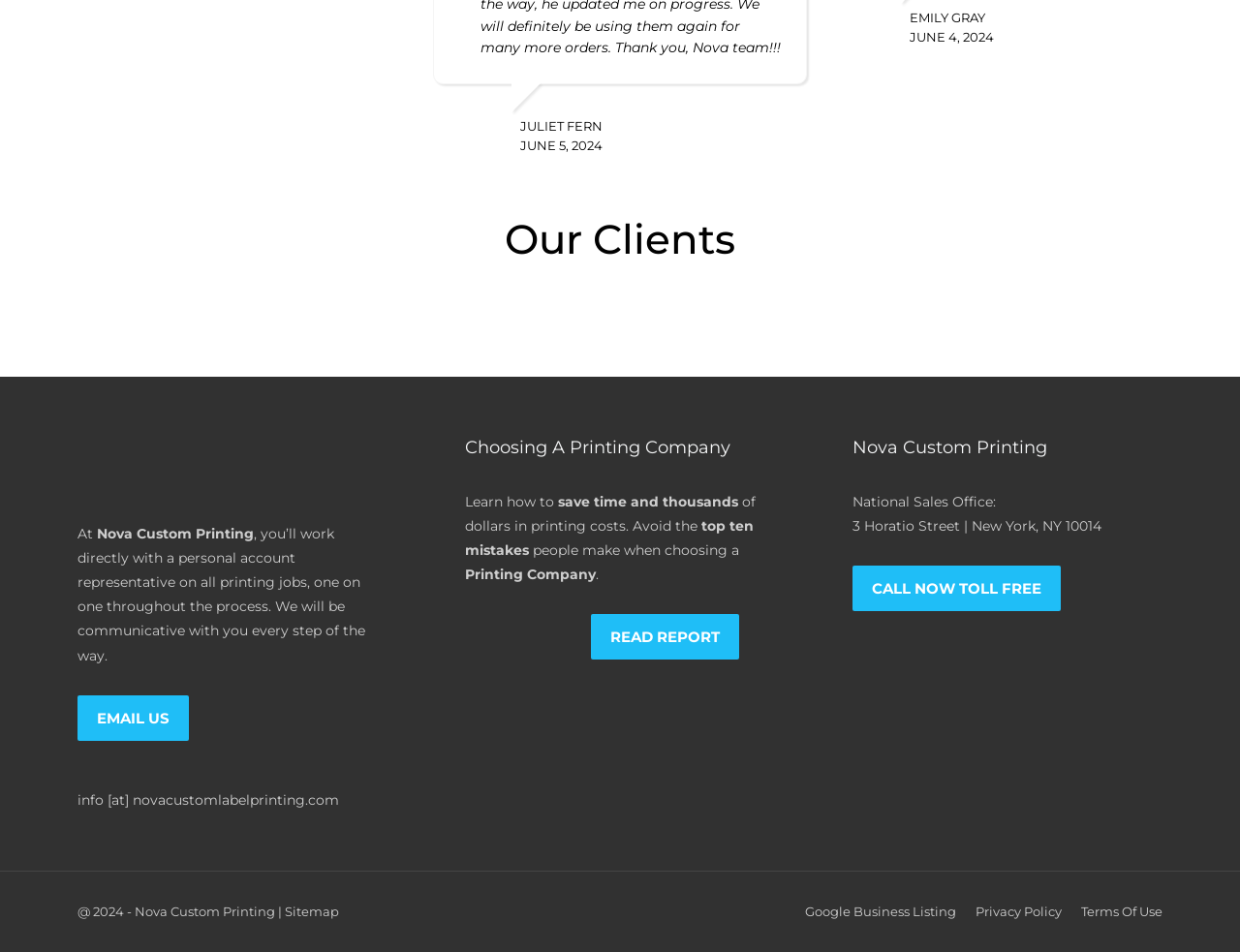Determine the bounding box coordinates for the clickable element required to fulfill the instruction: "Read the report". Provide the coordinates as four float numbers between 0 and 1, i.e., [left, top, right, bottom].

[0.477, 0.645, 0.596, 0.693]